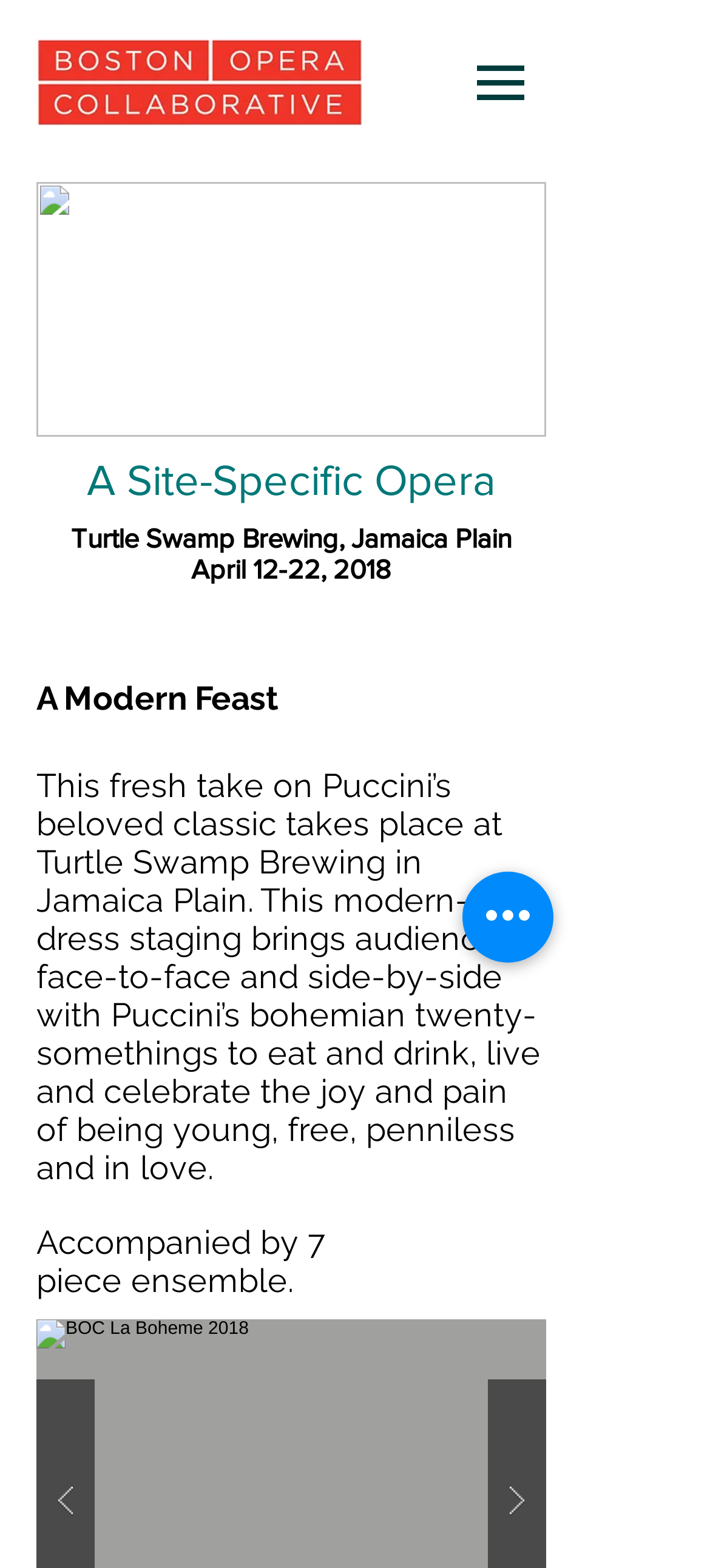Given the description "aria-label="Quick actions"", determine the bounding box of the corresponding UI element.

[0.651, 0.556, 0.779, 0.614]